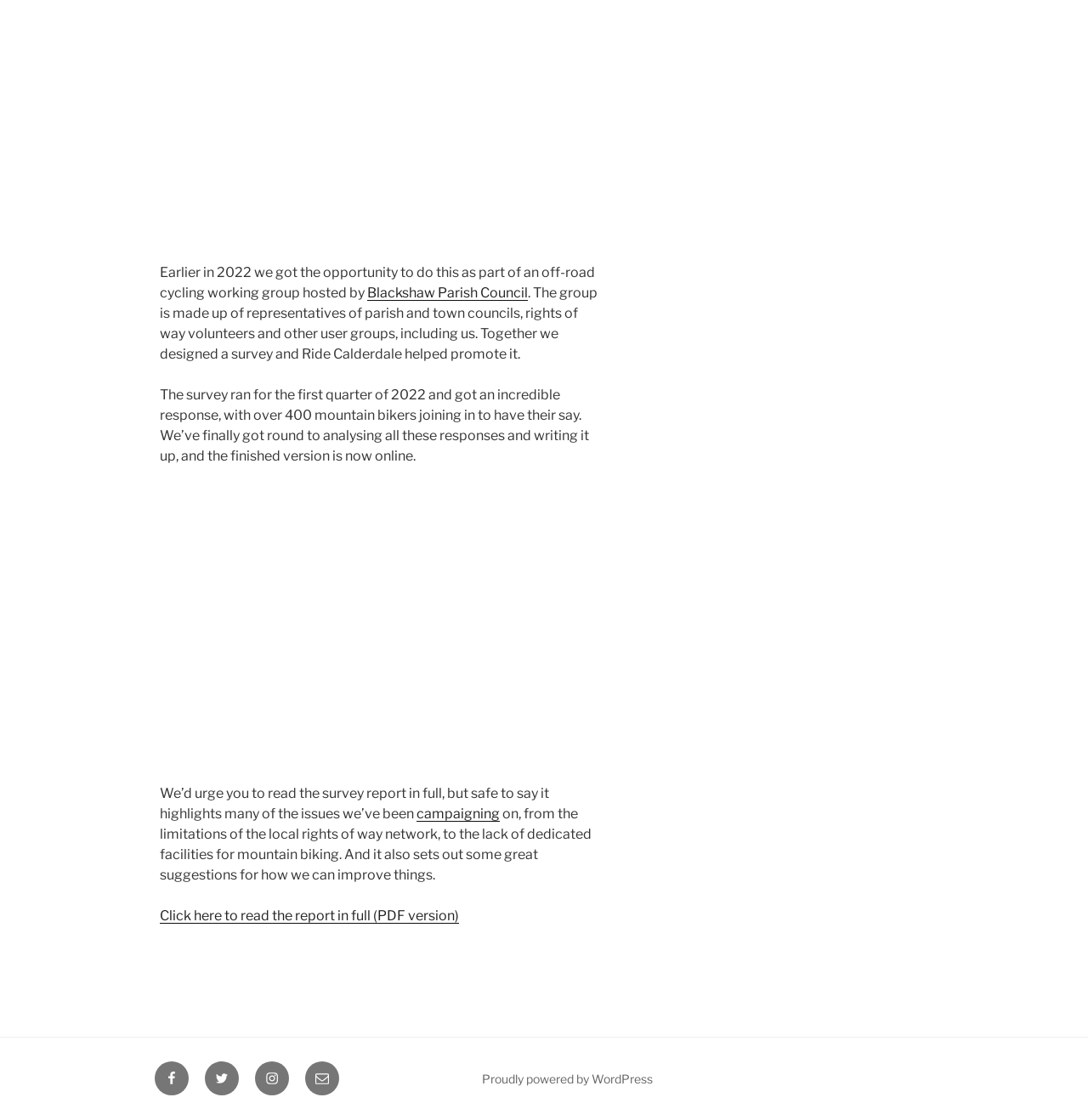For the following element description, predict the bounding box coordinates in the format (top-left x, top-left y, bottom-right x, bottom-right y). All values should be floating point numbers between 0 and 1. Description: campaigning

[0.383, 0.719, 0.459, 0.734]